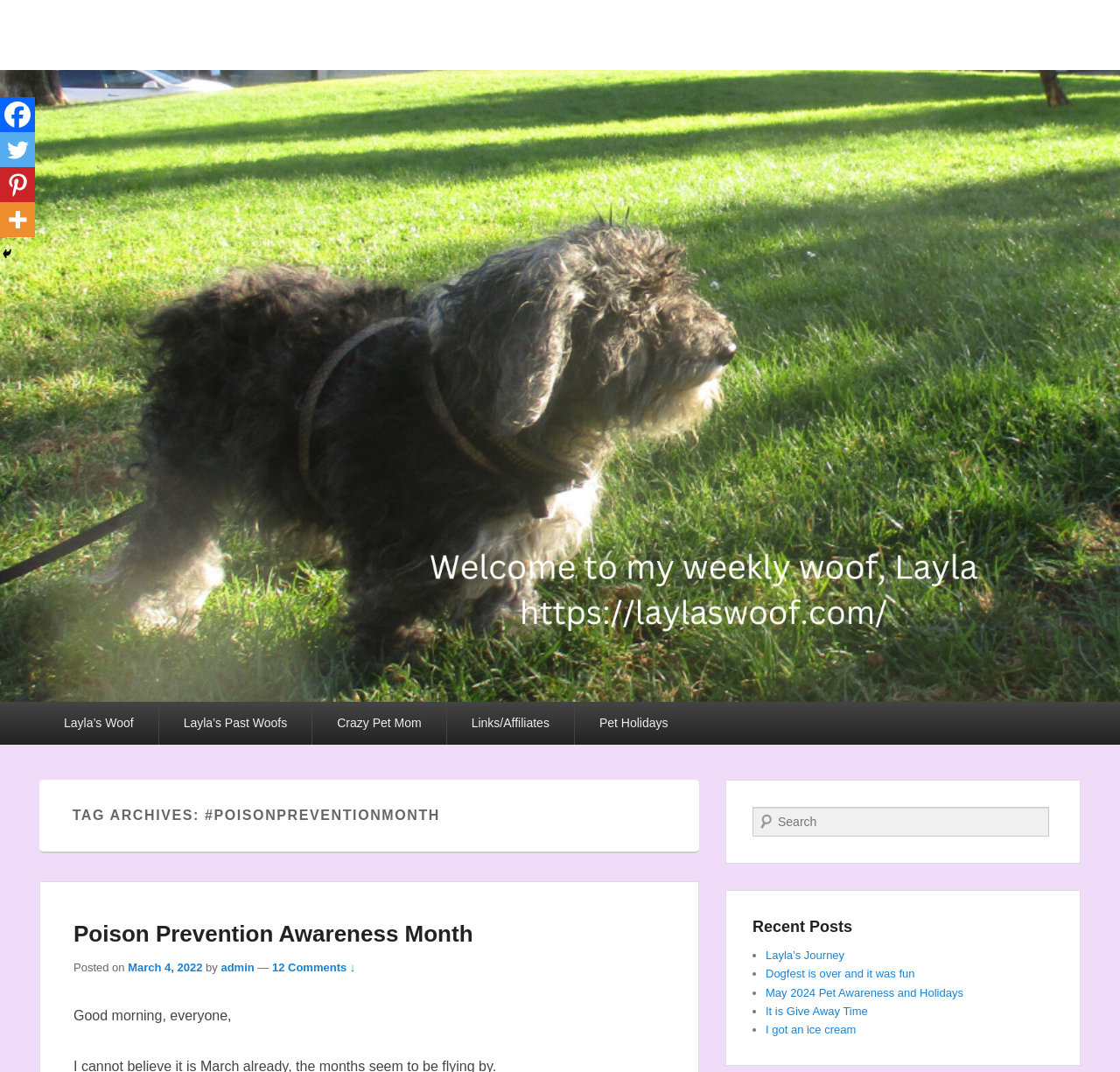Find the bounding box coordinates of the element's region that should be clicked in order to follow the given instruction: "Check the 'Recent Posts'". The coordinates should consist of four float numbers between 0 and 1, i.e., [left, top, right, bottom].

[0.672, 0.856, 0.941, 0.883]